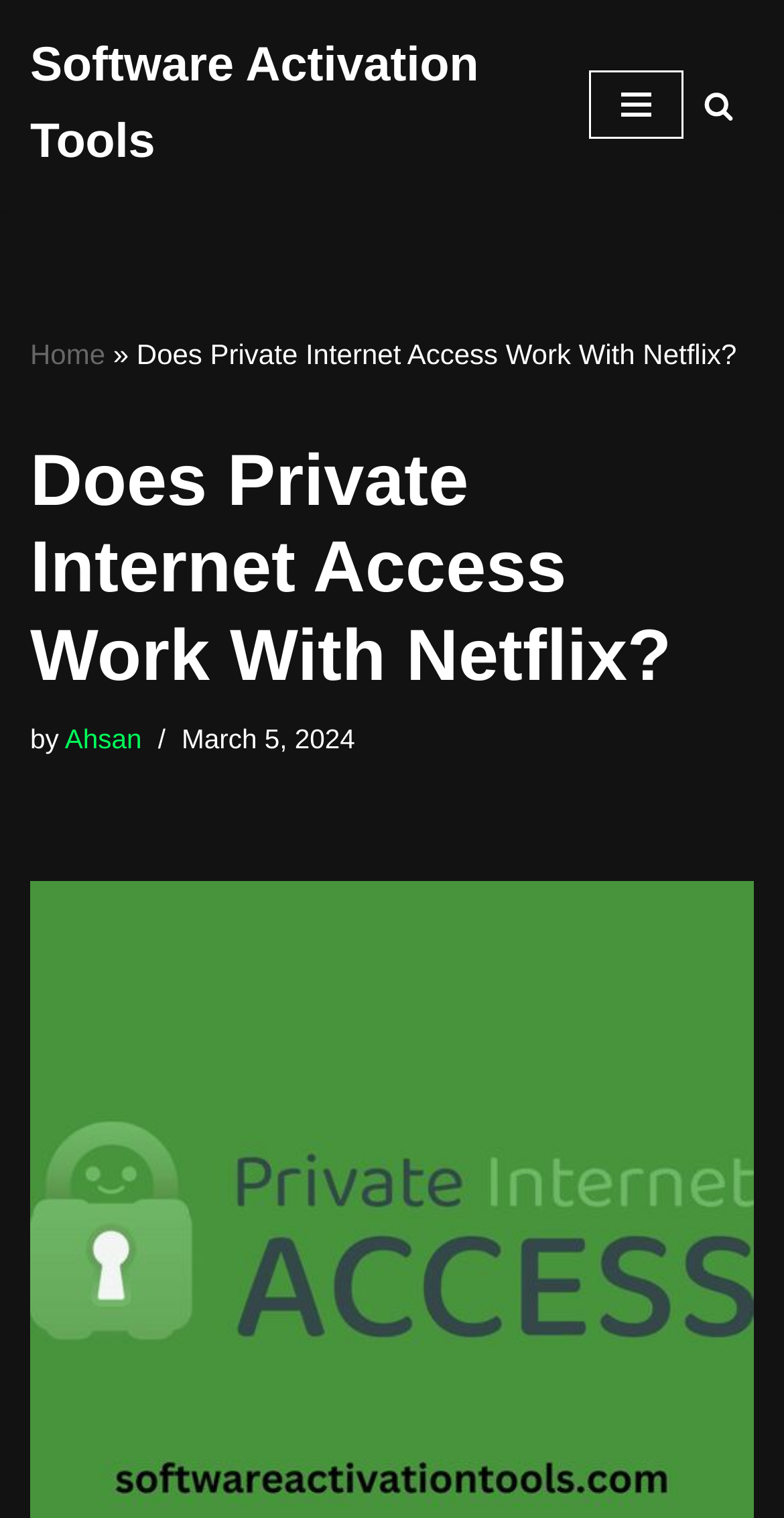What is the main topic of the article?
Refer to the screenshot and answer in one word or phrase.

Private Internet Access and Netflix